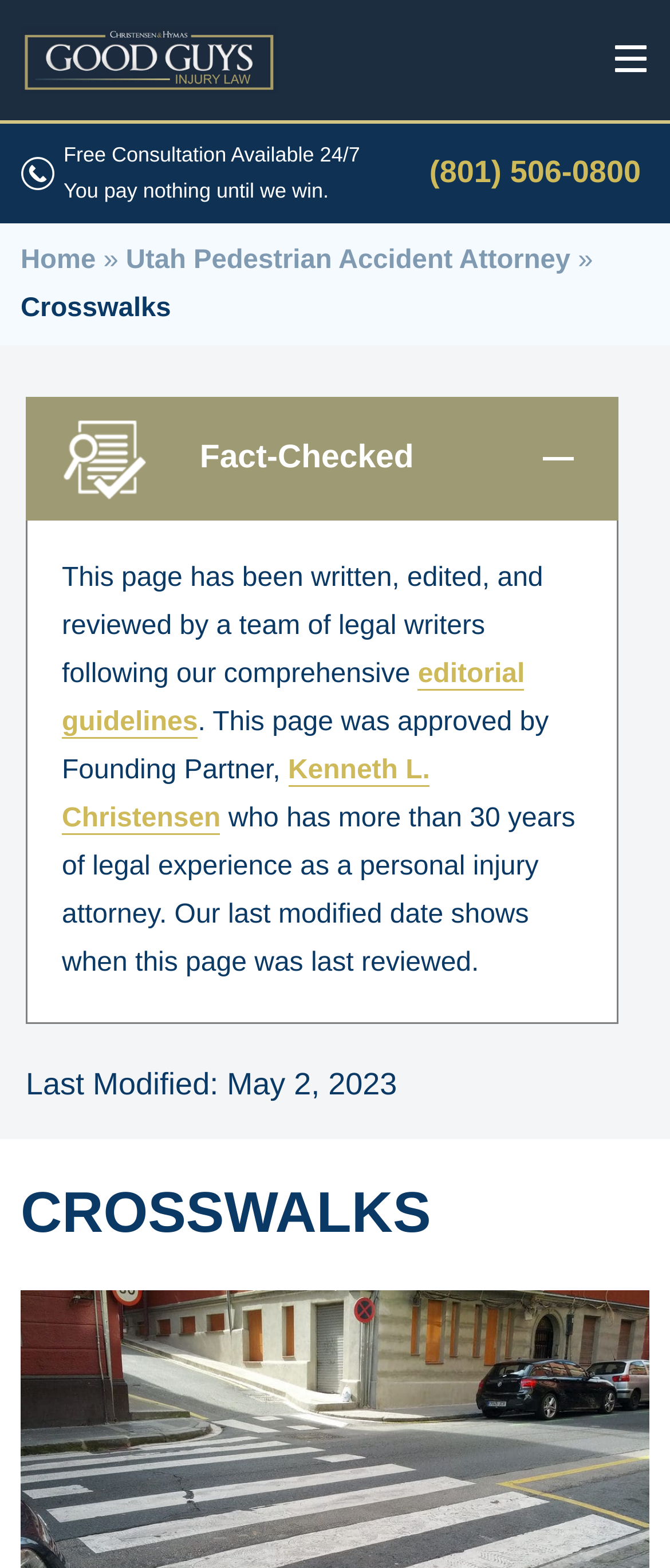Refer to the screenshot and give an in-depth answer to this question: What is the name of the attorney mentioned on this page?

I found the information by reading the text that says 'This page was approved by Founding Partner, Kenneth L. Christensen who has more than 30 years of legal experience as a personal injury attorney.' which mentions the name of the attorney, Kenneth L. Christensen.